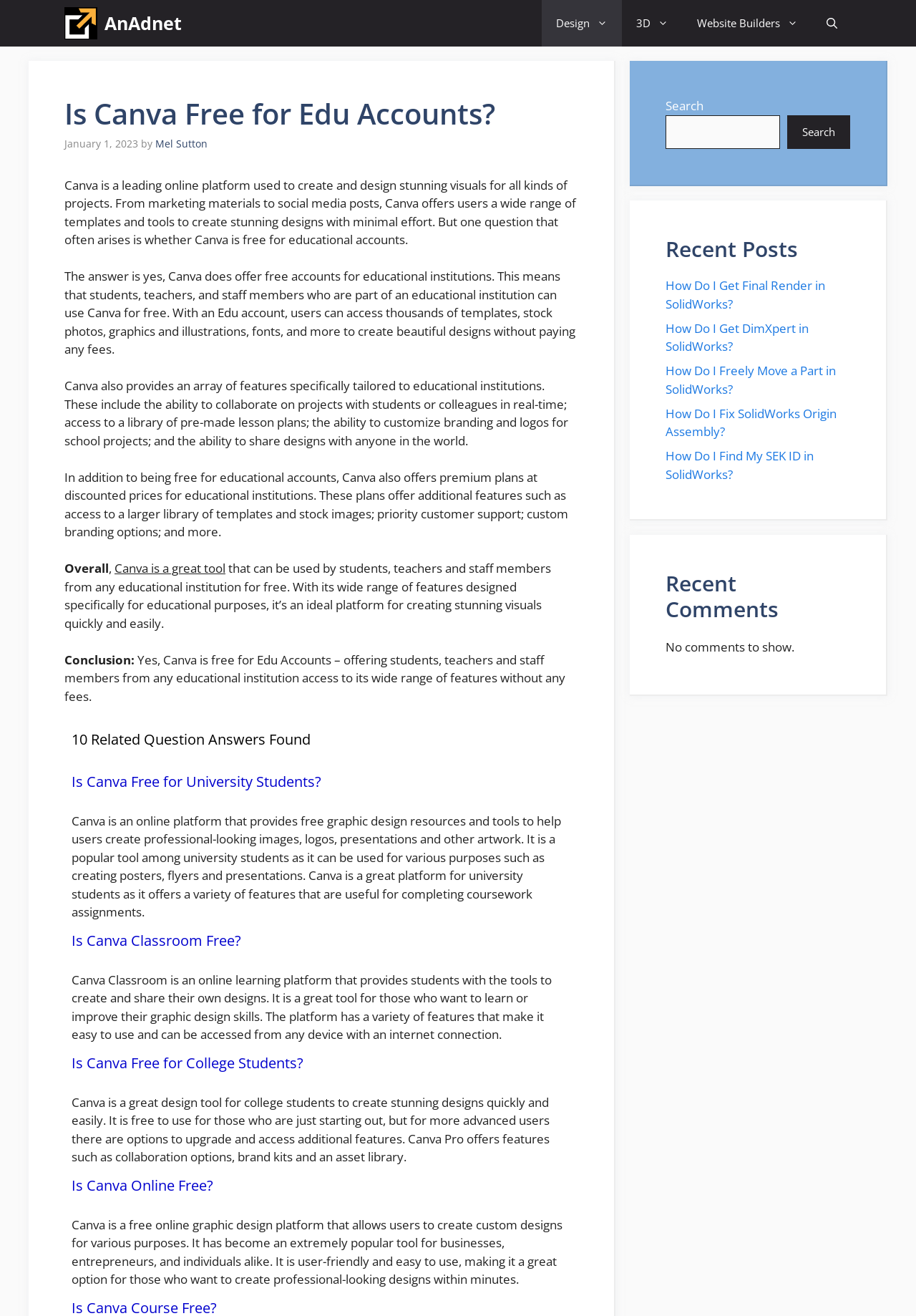Locate the bounding box coordinates of the clickable area needed to fulfill the instruction: "Search for something".

[0.727, 0.087, 0.852, 0.113]